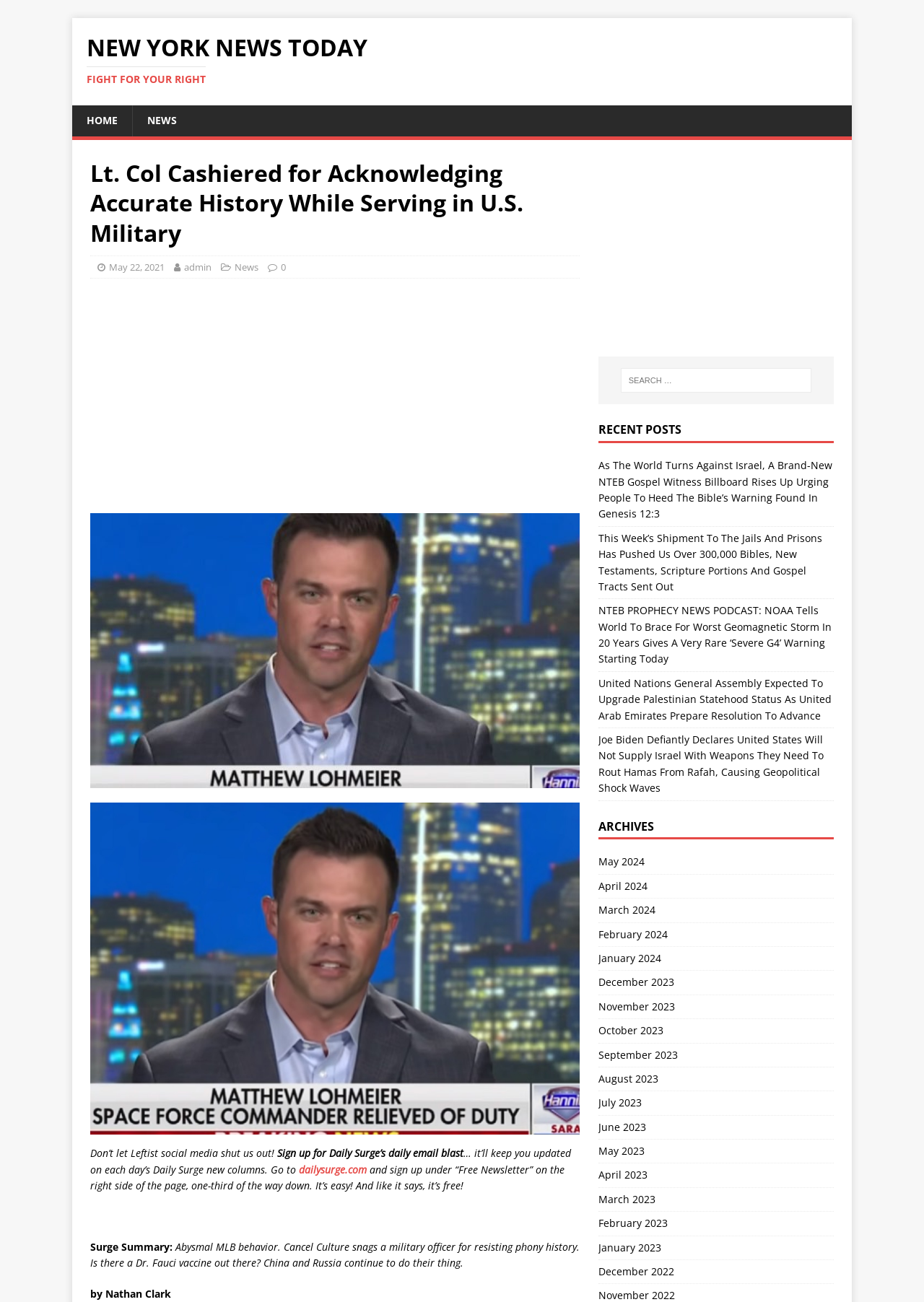Based on the image, provide a detailed response to the question:
What is the topic of the article?

The topic of the article can be inferred from the heading 'Lt. Col Cashiered for Acknowledging Accurate History While Serving in U.S. Military', which suggests that the article is about a Lieutenant Colonel who was cashiered for acknowledging accurate history while serving in the US military.